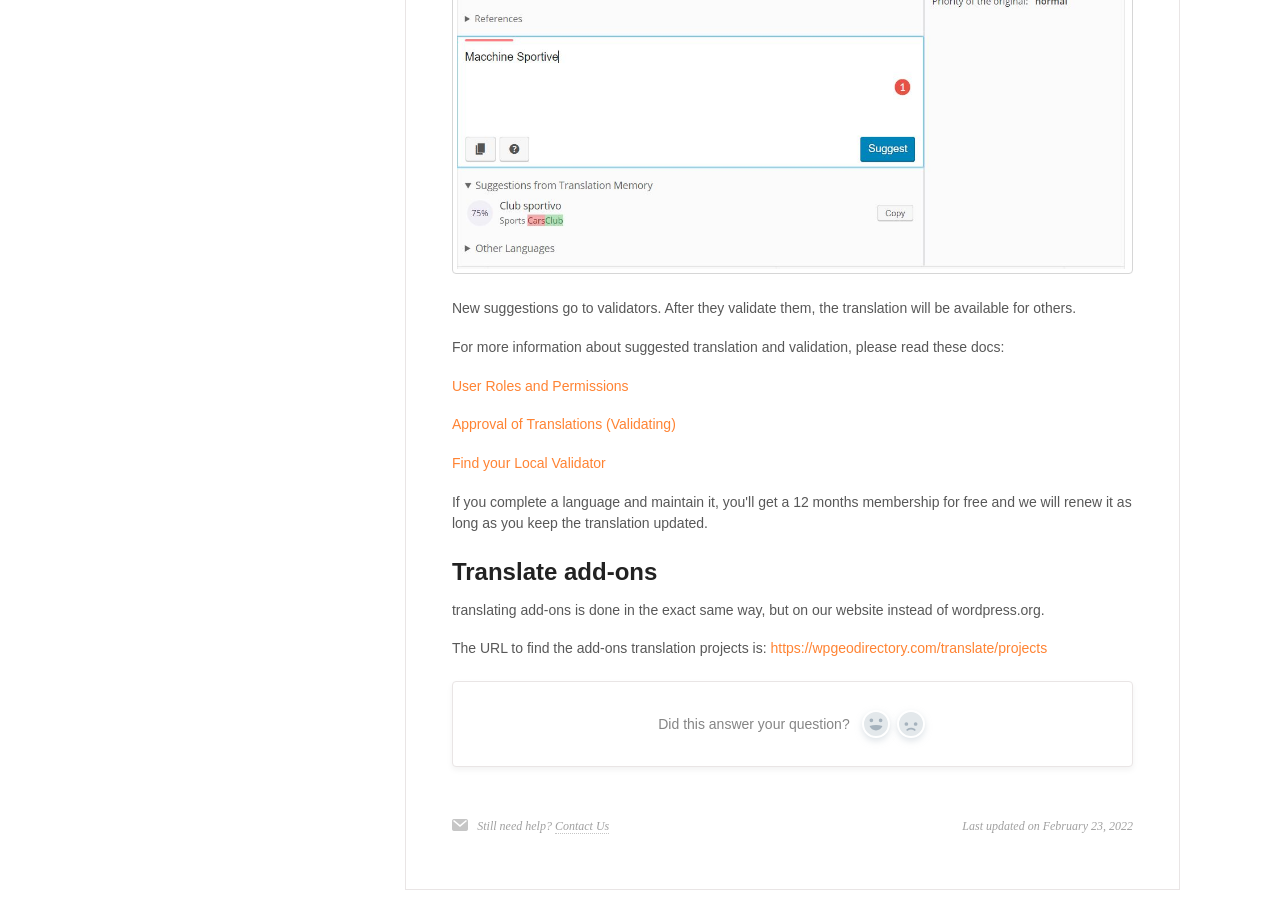Locate the bounding box coordinates of the clickable element to fulfill the following instruction: "Click yes if this answers your question". Provide the coordinates as four float numbers between 0 and 1 in the format [left, top, right, bottom].

[0.673, 0.781, 0.695, 0.812]